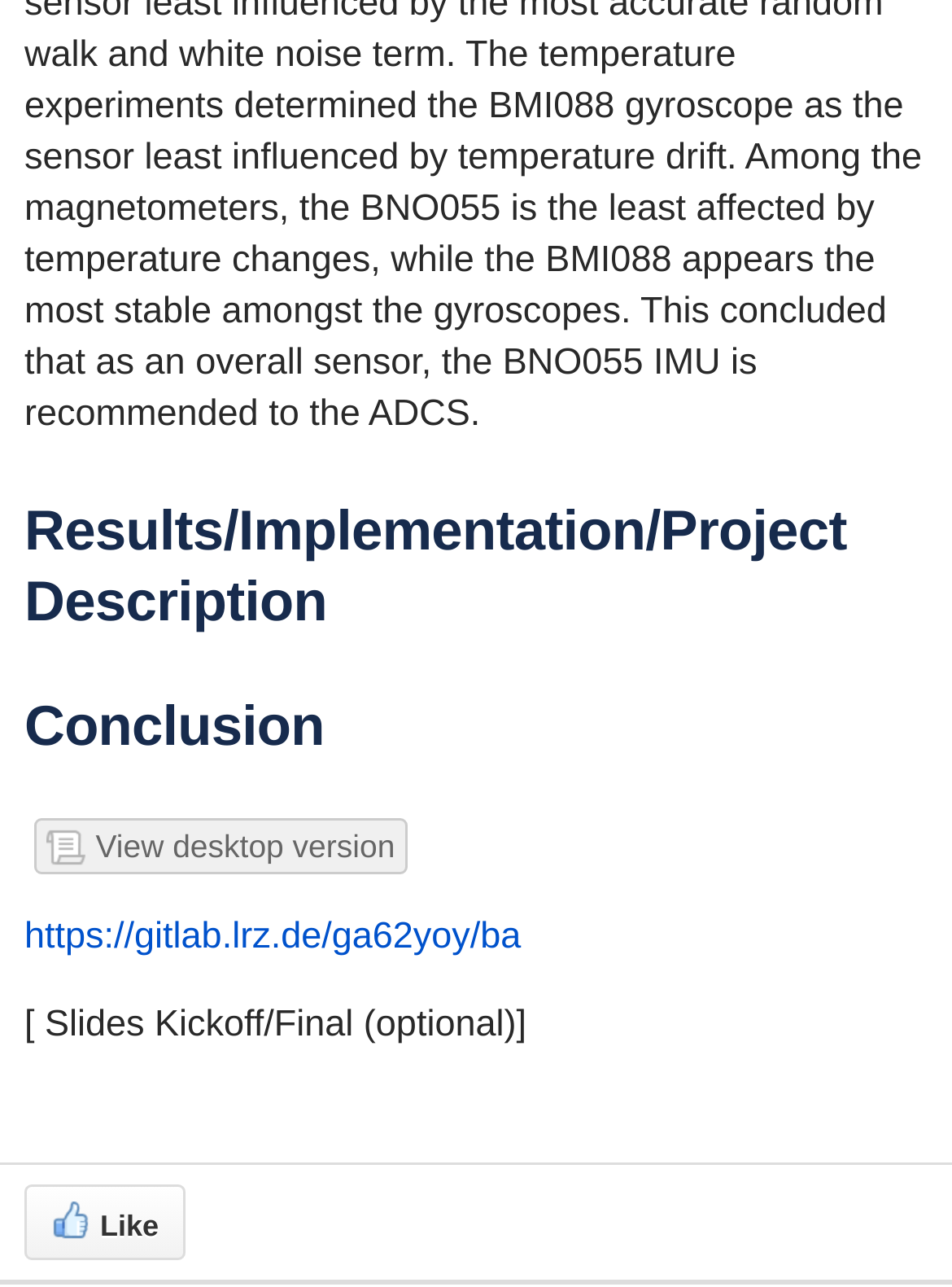Using the provided description here, find the bounding box coordinates for the UI element. Provide the coordinates in (top-left x, top-left y, bottom-right x, bottom-right y) format, ensuring all values are between 0 and 1.

None